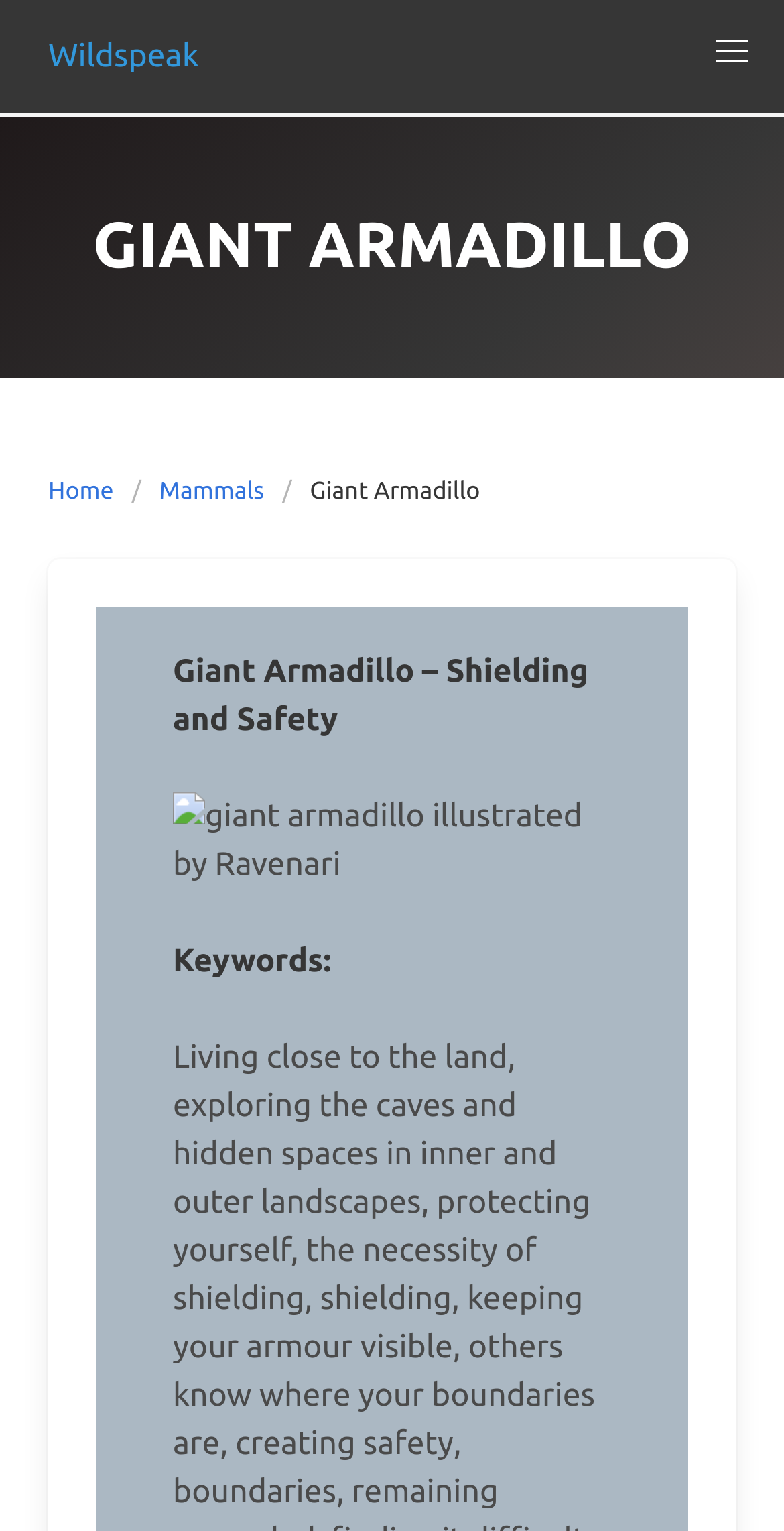Please examine the image and provide a detailed answer to the question: What is the text above the image of the Giant Armadillo?

The StaticText element 'Giant Armadillo – Shielding and Safety' is located above the image of the Giant Armadillo, indicating that it is the text associated with the image.